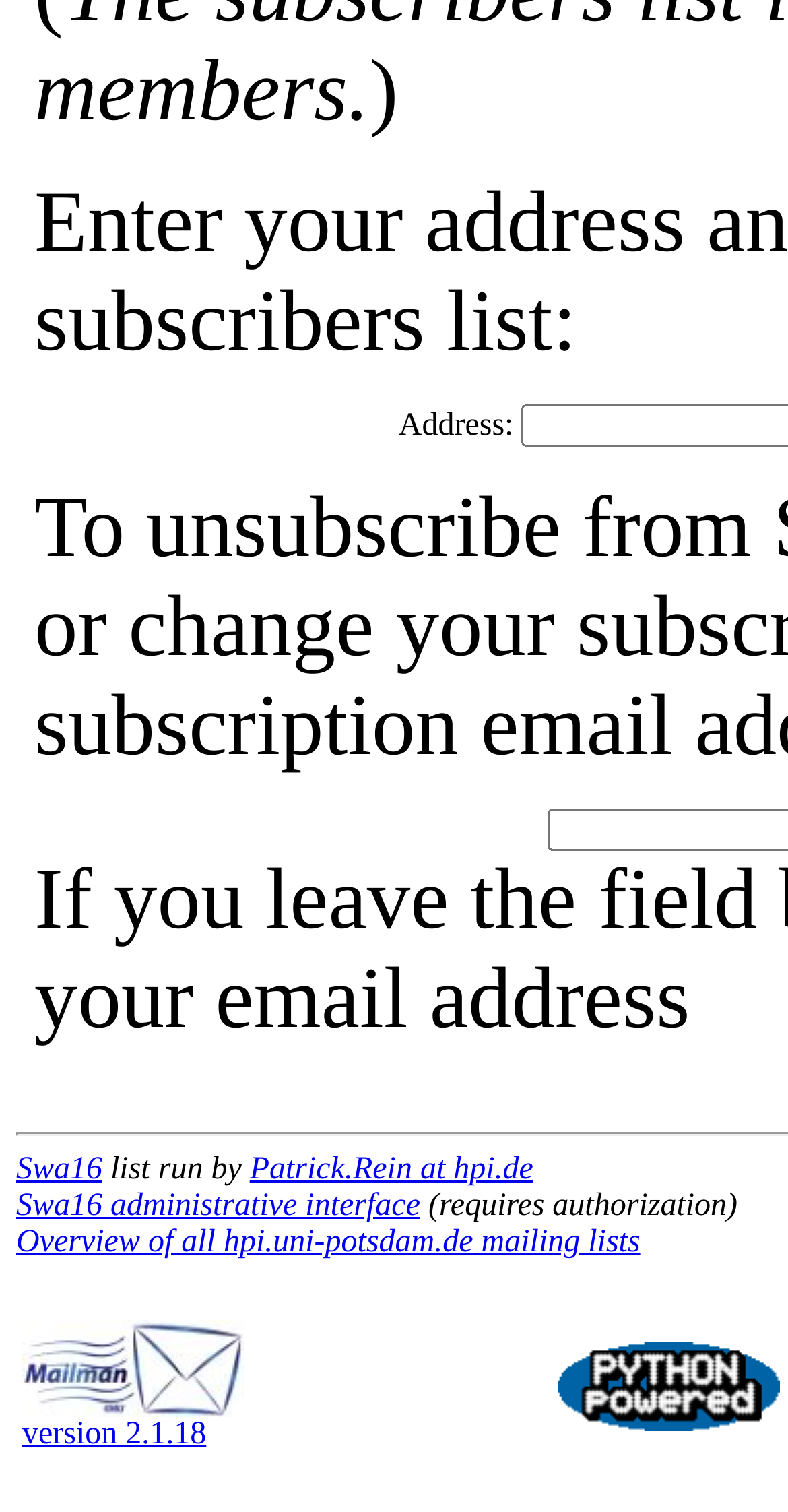Predict the bounding box coordinates for the UI element described as: "Optimize Your Timeline". The coordinates should be four float numbers between 0 and 1, presented as [left, top, right, bottom].

None